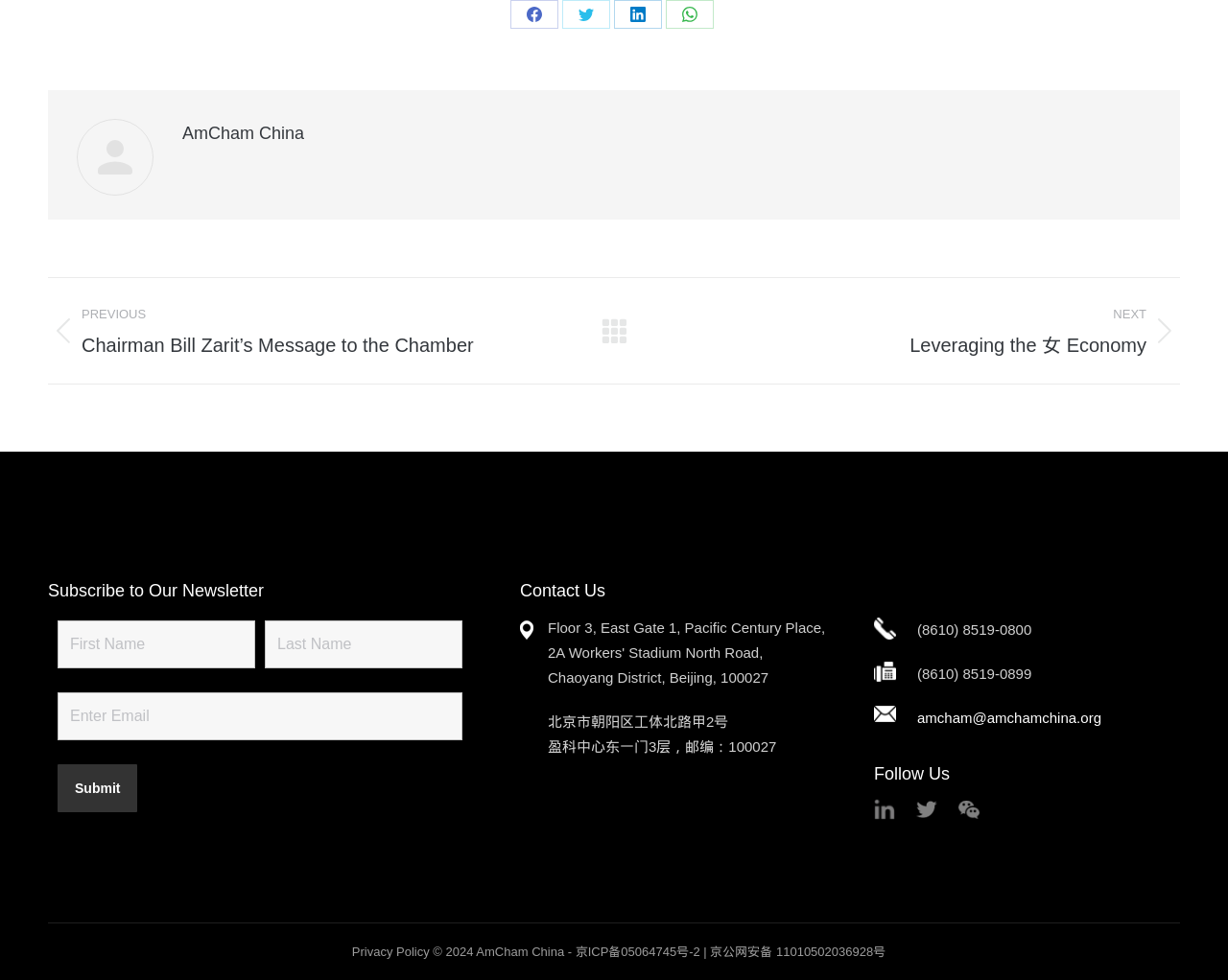Locate the bounding box coordinates of the element that should be clicked to fulfill the instruction: "Follow Us".

[0.712, 0.78, 0.773, 0.799]